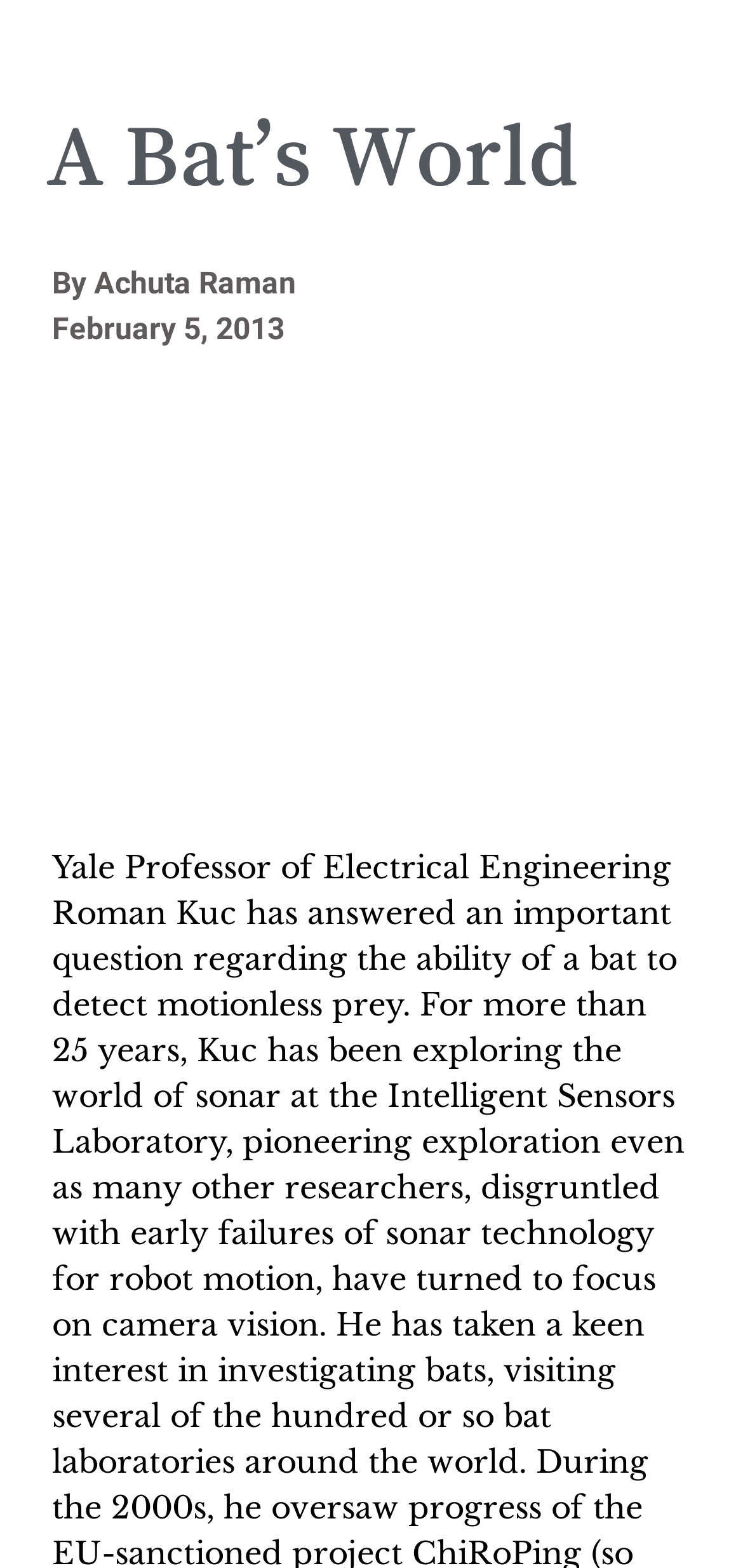Predict the bounding box of the UI element based on this description: "By Achuta Raman".

[0.07, 0.167, 0.398, 0.196]